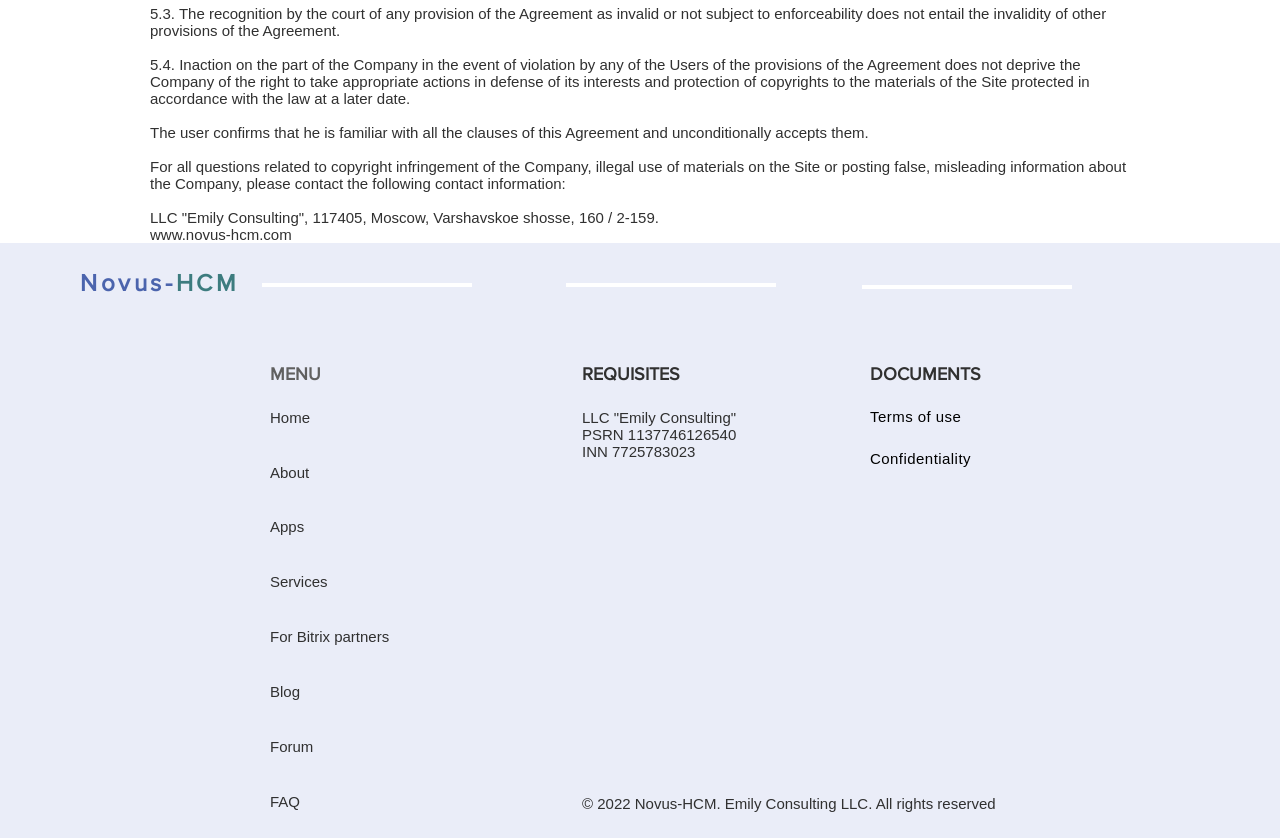Given the webpage screenshot, identify the bounding box of the UI element that matches this description: "Novus-".

[0.062, 0.321, 0.137, 0.353]